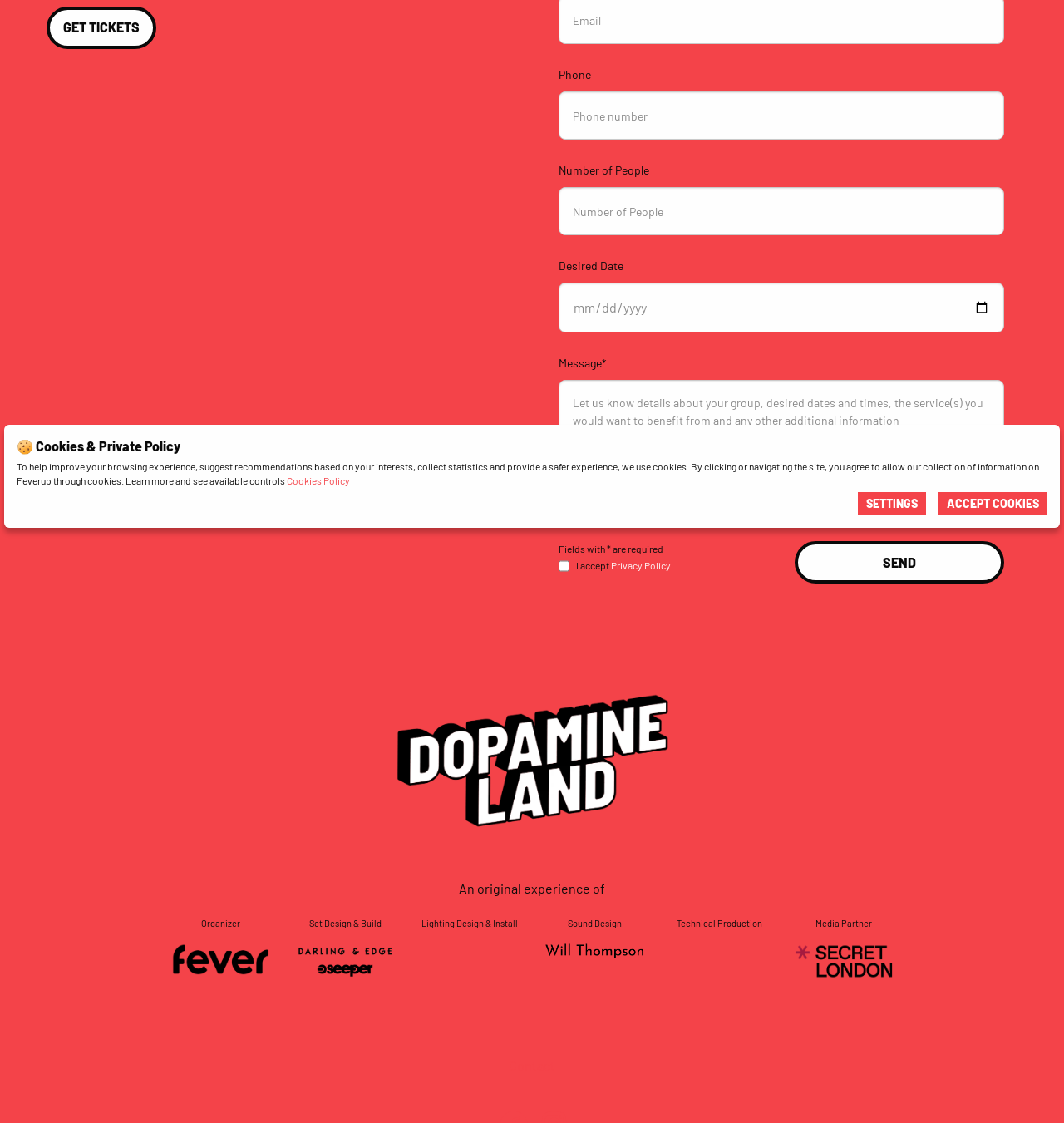Extract the bounding box coordinates for the HTML element that matches this description: "parent_node: Desired Date name="date" placeholder="Date"". The coordinates should be four float numbers between 0 and 1, i.e., [left, top, right, bottom].

[0.525, 0.252, 0.944, 0.296]